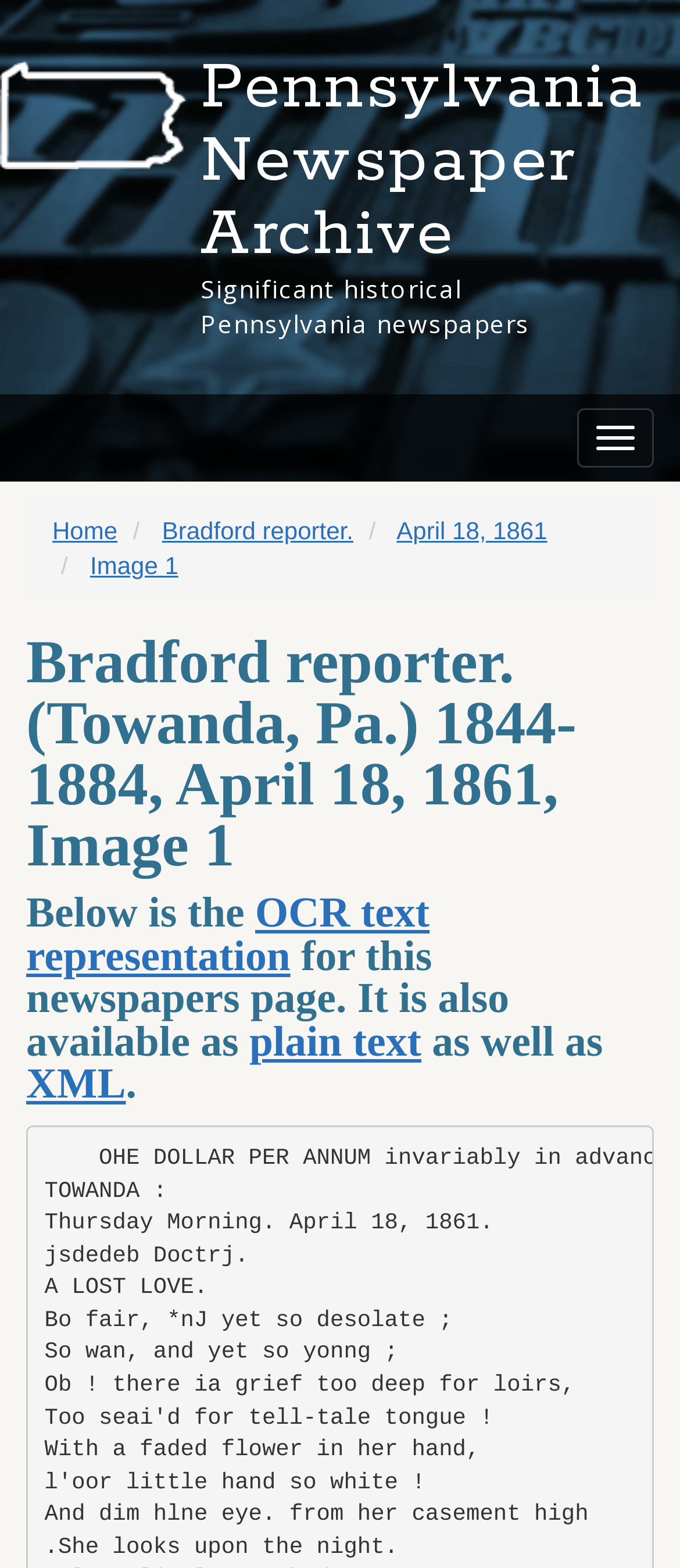Kindly determine the bounding box coordinates of the area that needs to be clicked to fulfill this instruction: "View April 18, 1861 issue".

[0.583, 0.329, 0.805, 0.347]